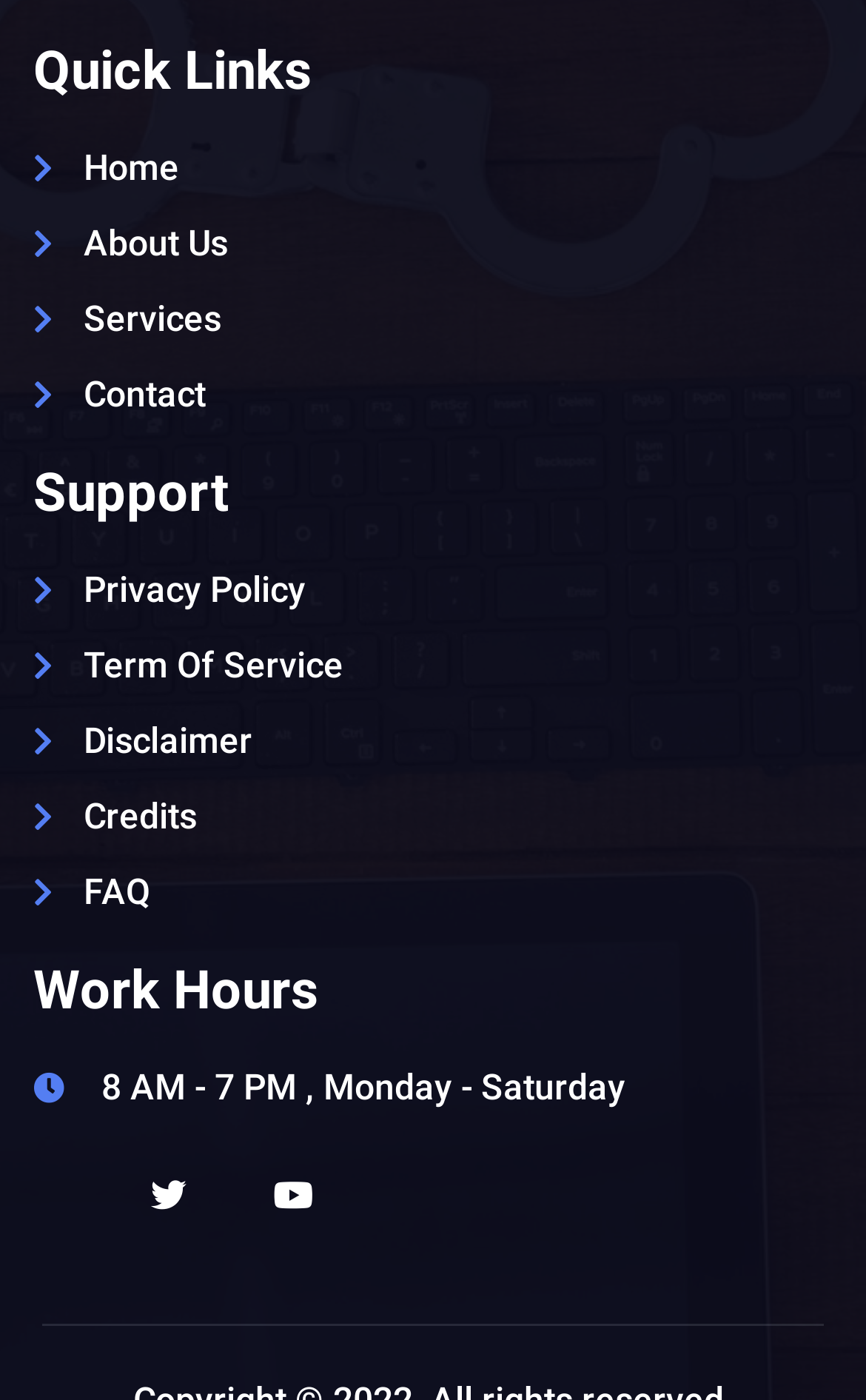Please answer the following question using a single word or phrase: 
What is the purpose of the 'Credits' page?

Acknowledging credits